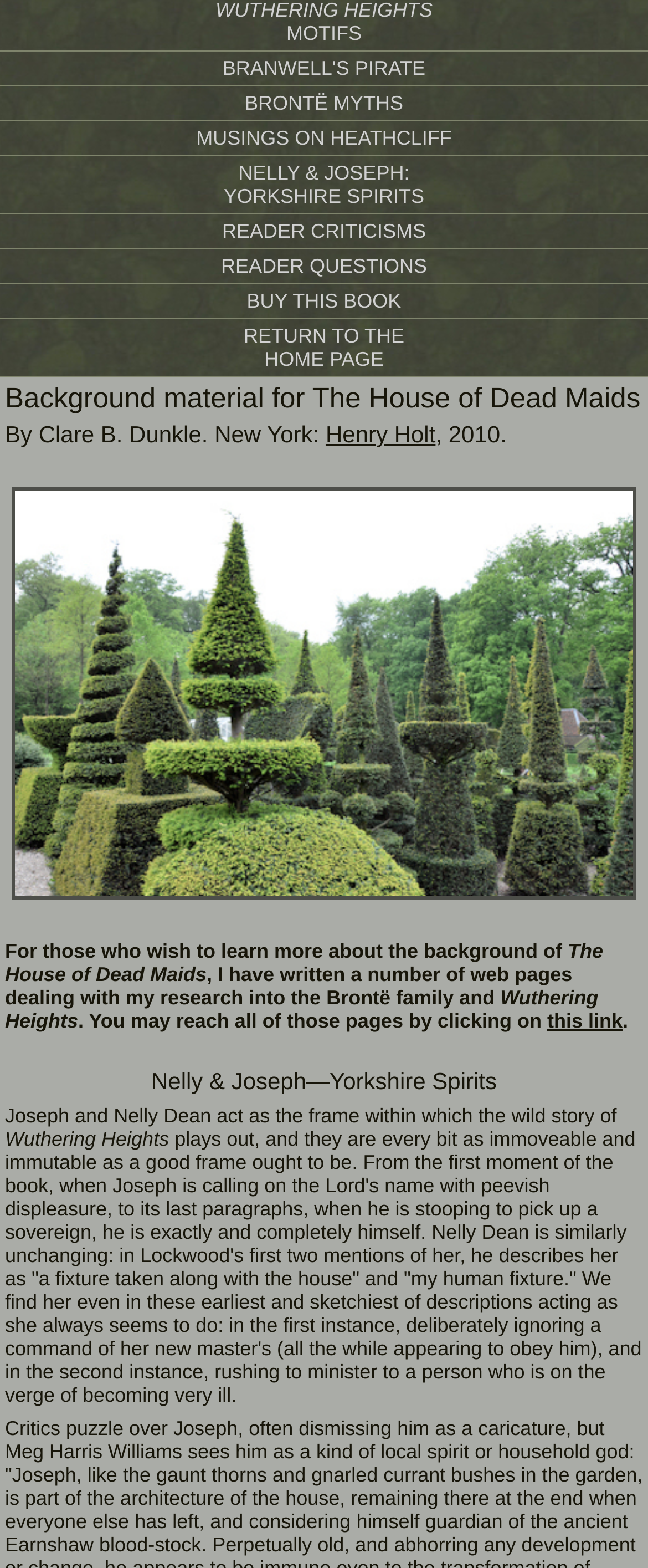Given the element description "NELLY & JOSEPH: YORKSHIRE SPIRITS" in the screenshot, predict the bounding box coordinates of that UI element.

[0.0, 0.1, 1.0, 0.136]